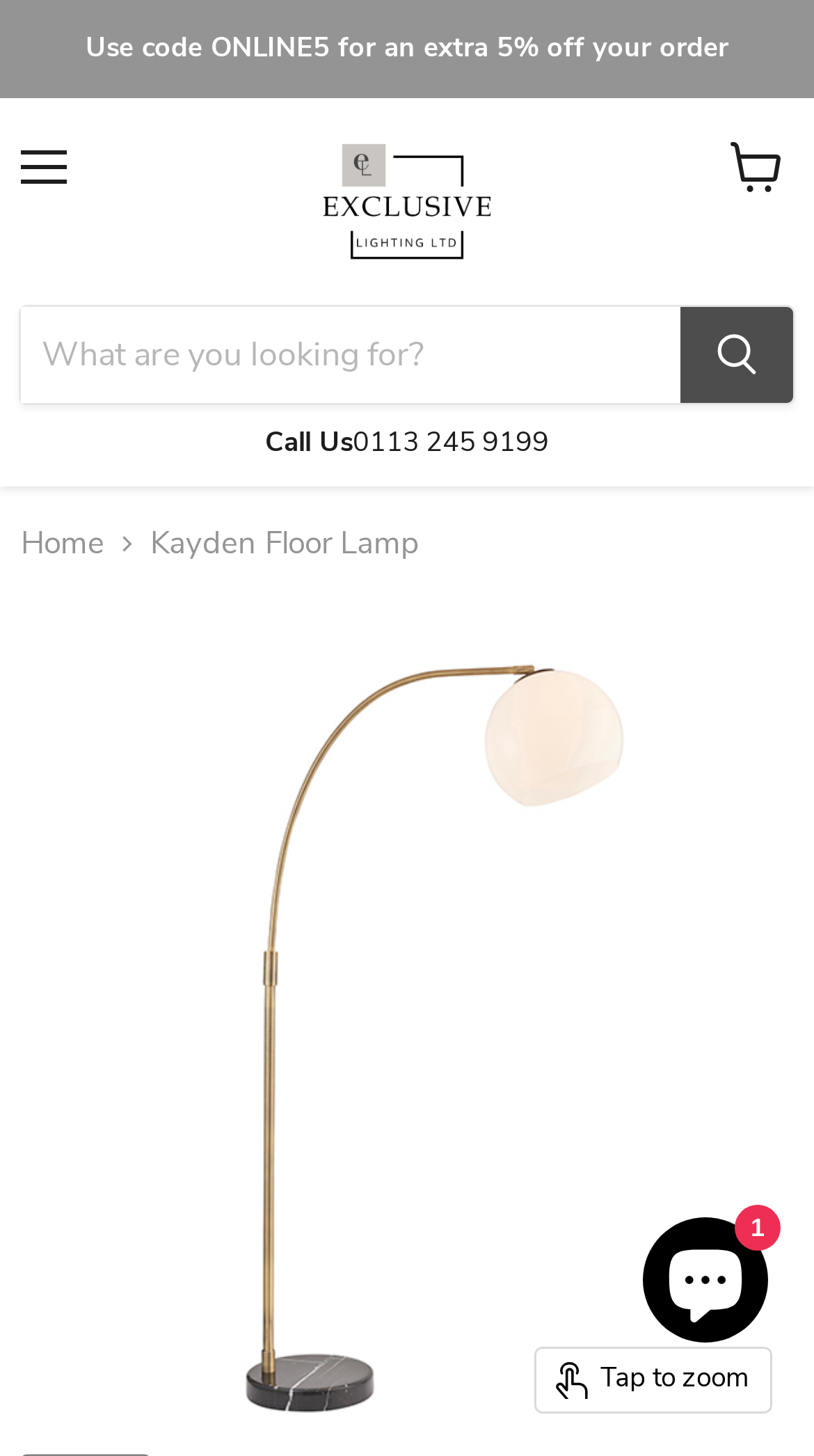Please provide a comprehensive response to the question based on the details in the image: What is the name of the product being displayed?

I found the product name by looking at the breadcrumbs navigation element, which displays the product name as 'Kayden Floor Lamp'.